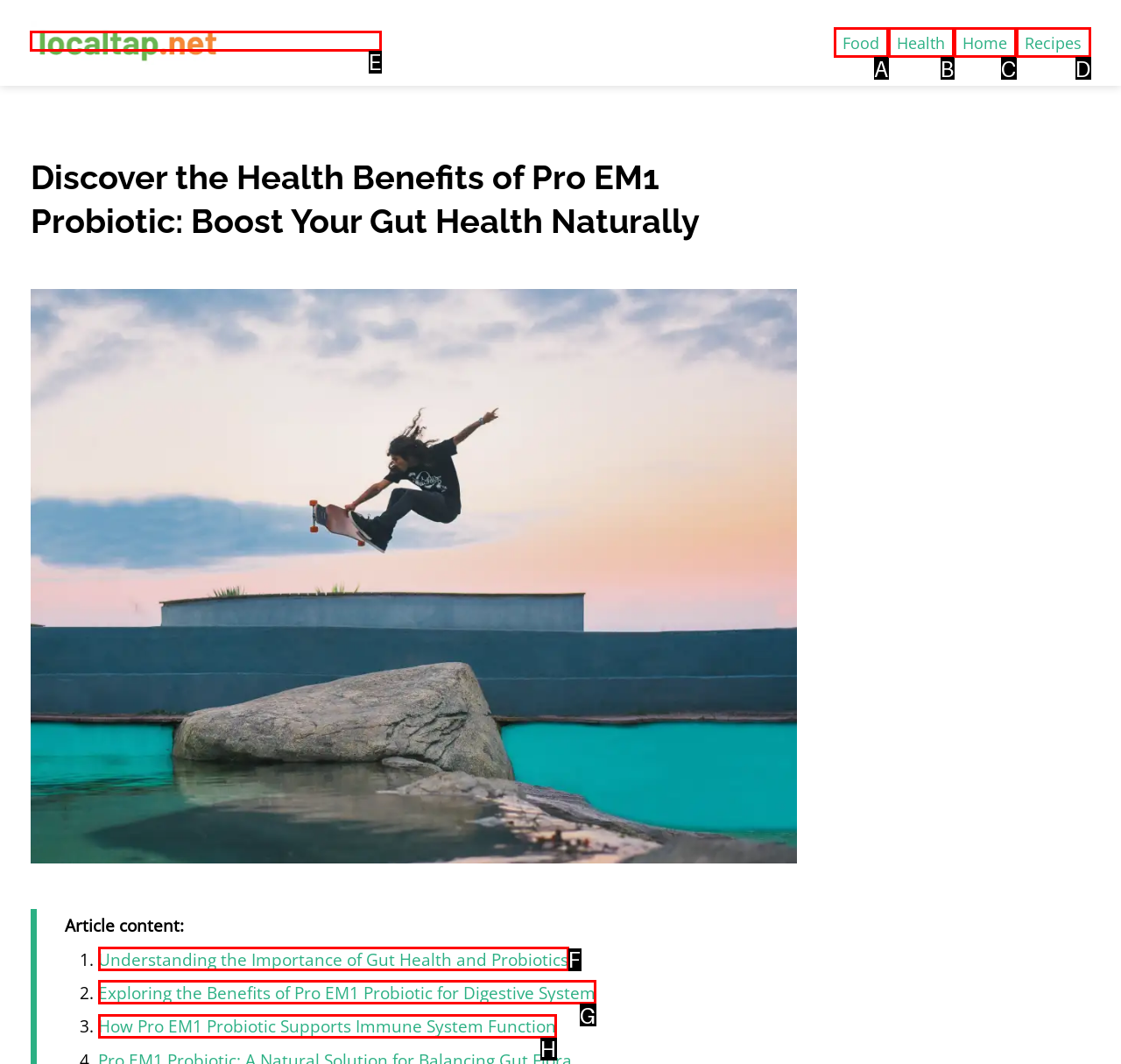Determine the letter of the UI element that will complete the task: visit localtap.net
Reply with the corresponding letter.

E